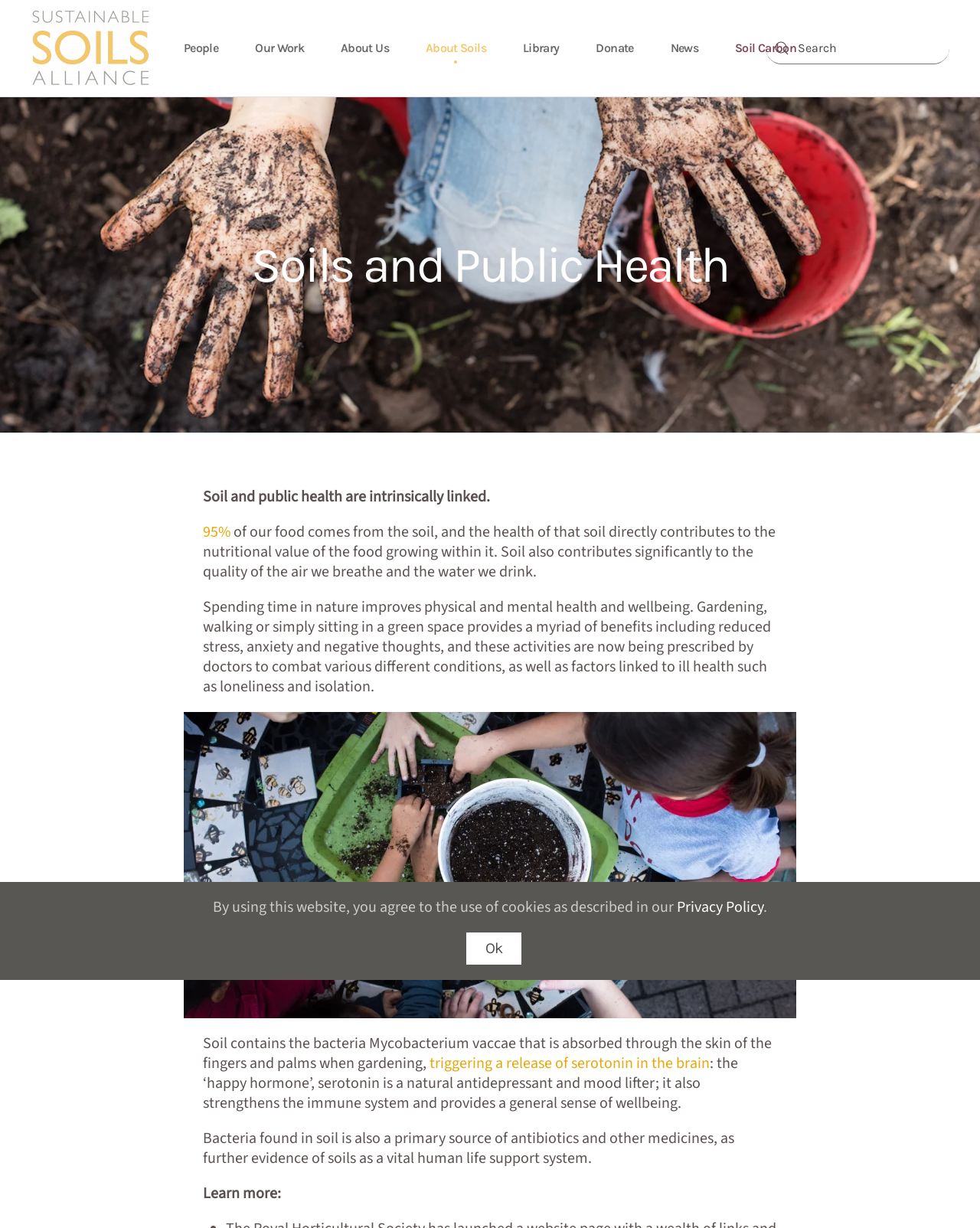Please specify the bounding box coordinates for the clickable region that will help you carry out the instruction: "Go back to home".

[0.031, 0.008, 0.157, 0.07]